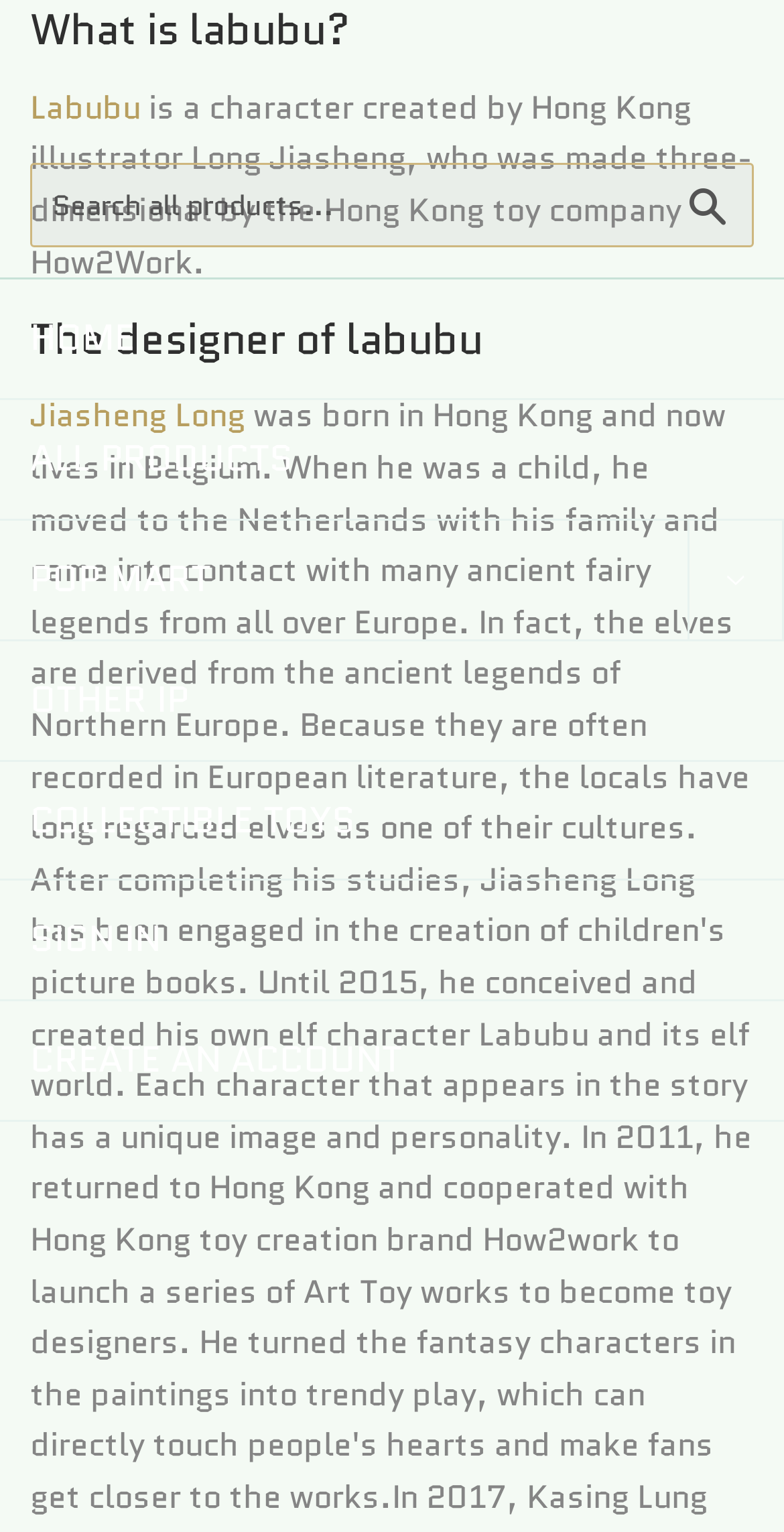Specify the bounding box coordinates of the element's area that should be clicked to execute the given instruction: "Sign in". The coordinates should be four float numbers between 0 and 1, i.e., [left, top, right, bottom].

[0.0, 0.575, 1.0, 0.652]